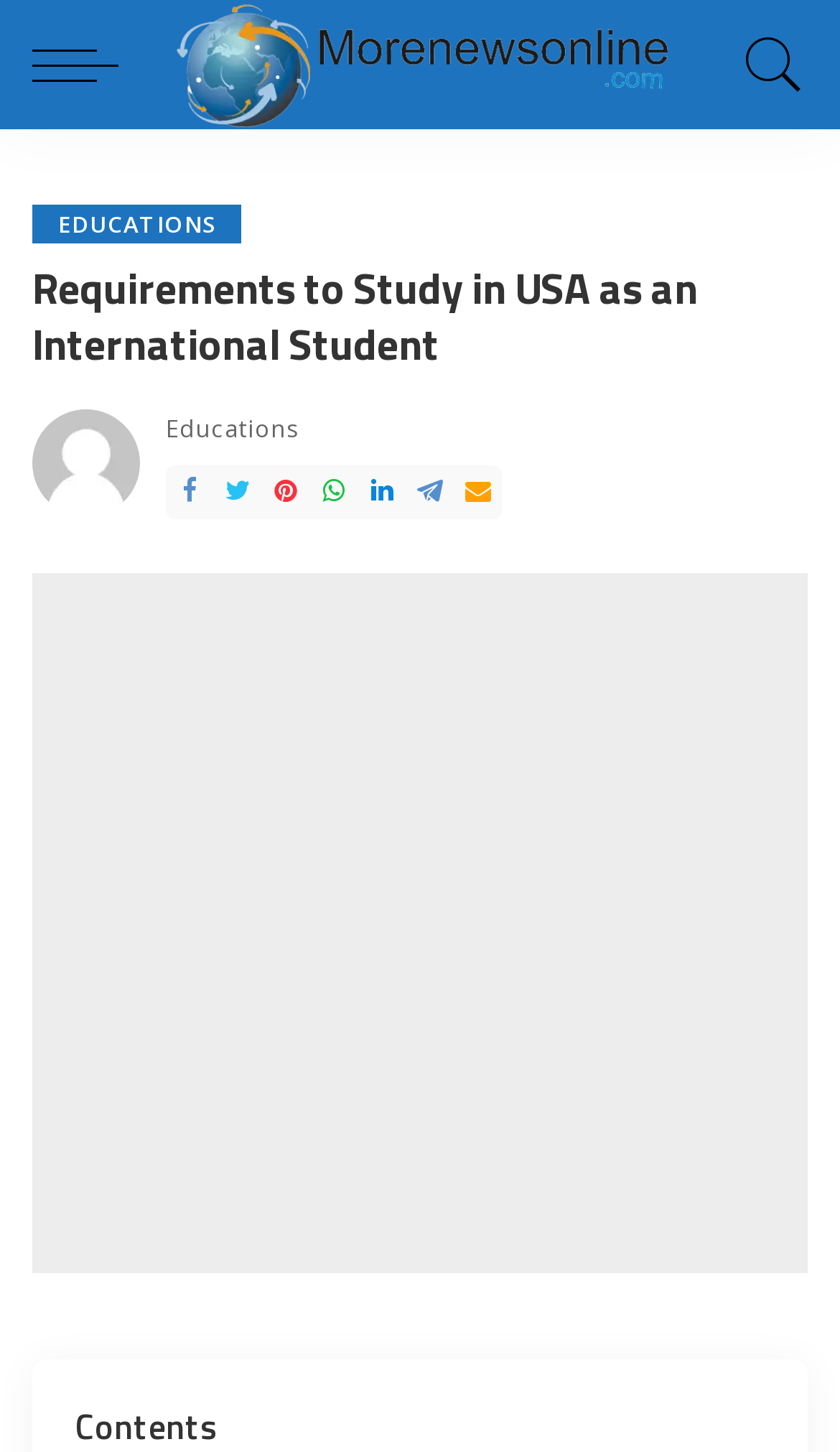Please identify the webpage's heading and generate its text content.

Requirements to Study in USA as an International Student